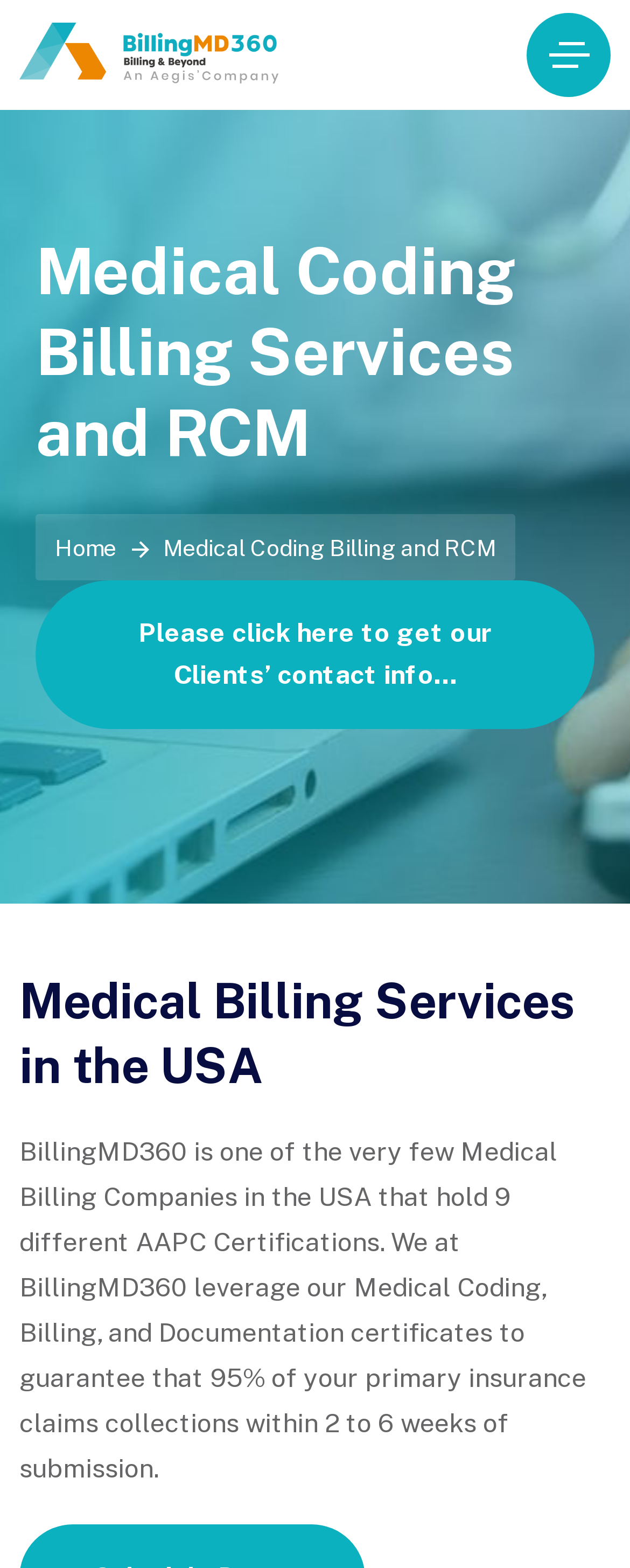Provide a brief response to the question using a single word or phrase: 
What is the purpose of the link 'Please click here to get our Clients’ contact info…'?

Get Clients' contact info